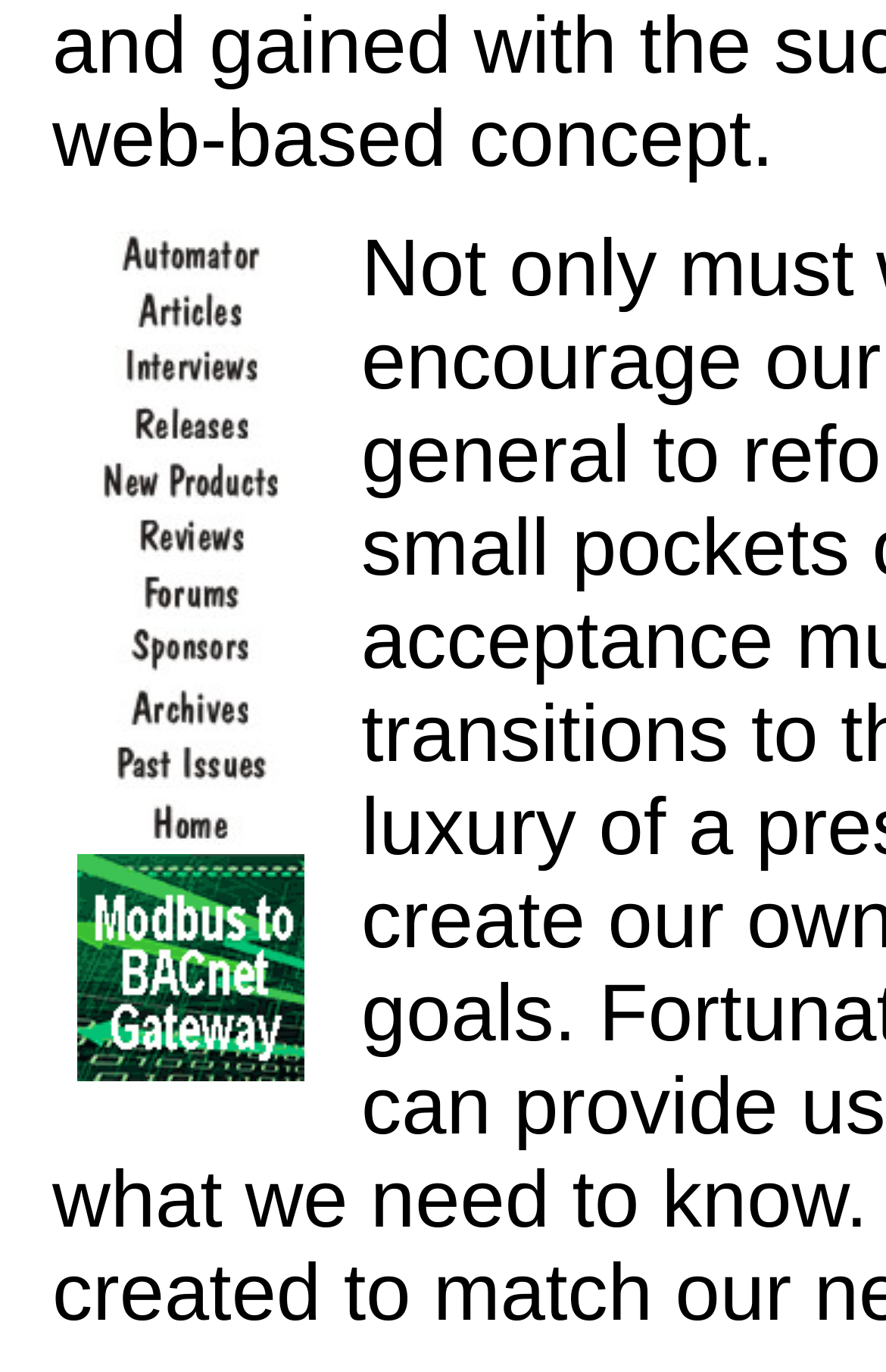Please specify the bounding box coordinates of the clickable region to carry out the following instruction: "Explore New Products". The coordinates should be four float numbers between 0 and 1, in the format [left, top, right, bottom].

[0.028, 0.346, 0.4, 0.374]